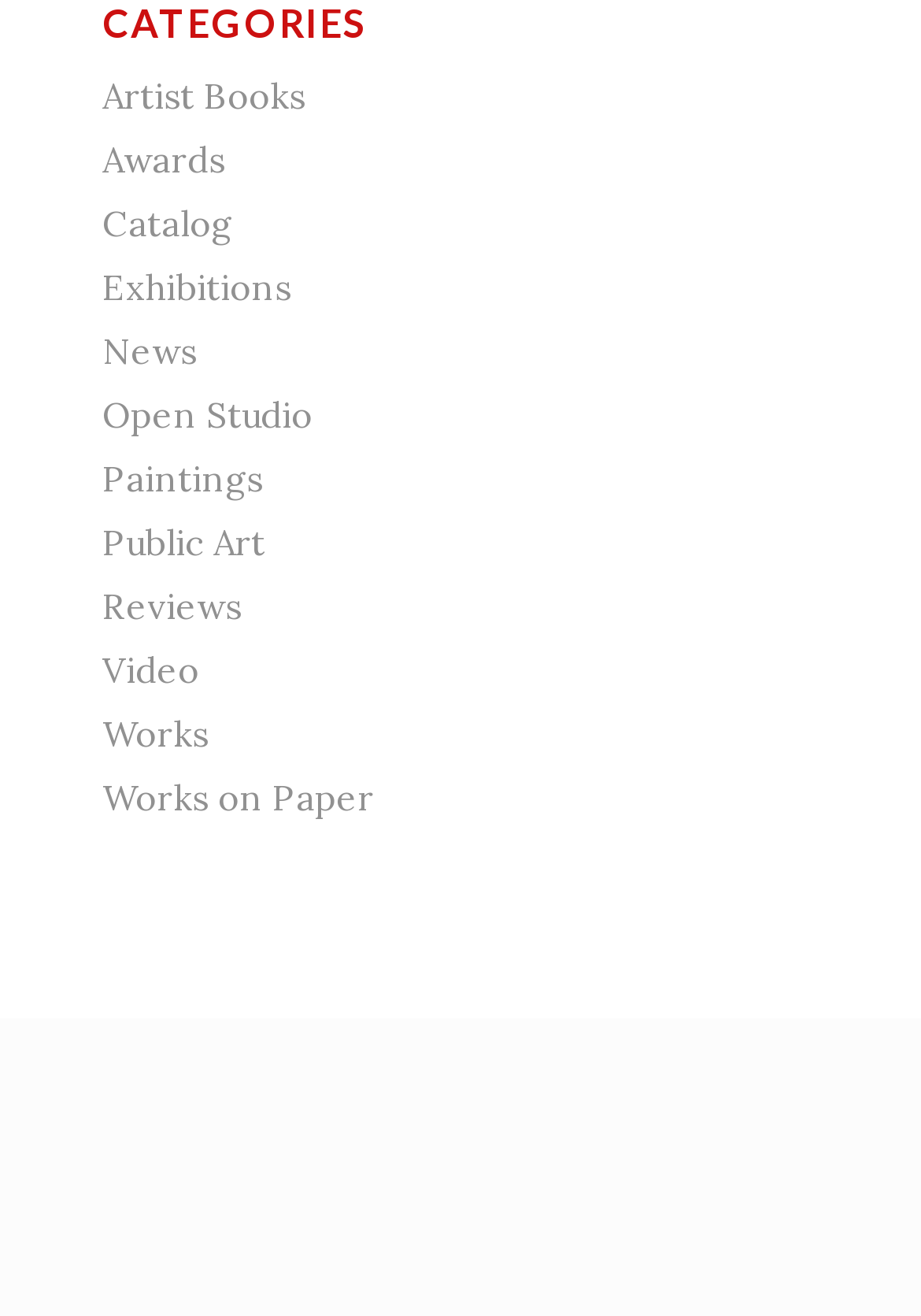Identify the bounding box coordinates of the clickable region required to complete the instruction: "view Artist Books". The coordinates should be given as four float numbers within the range of 0 and 1, i.e., [left, top, right, bottom].

[0.111, 0.056, 0.331, 0.09]